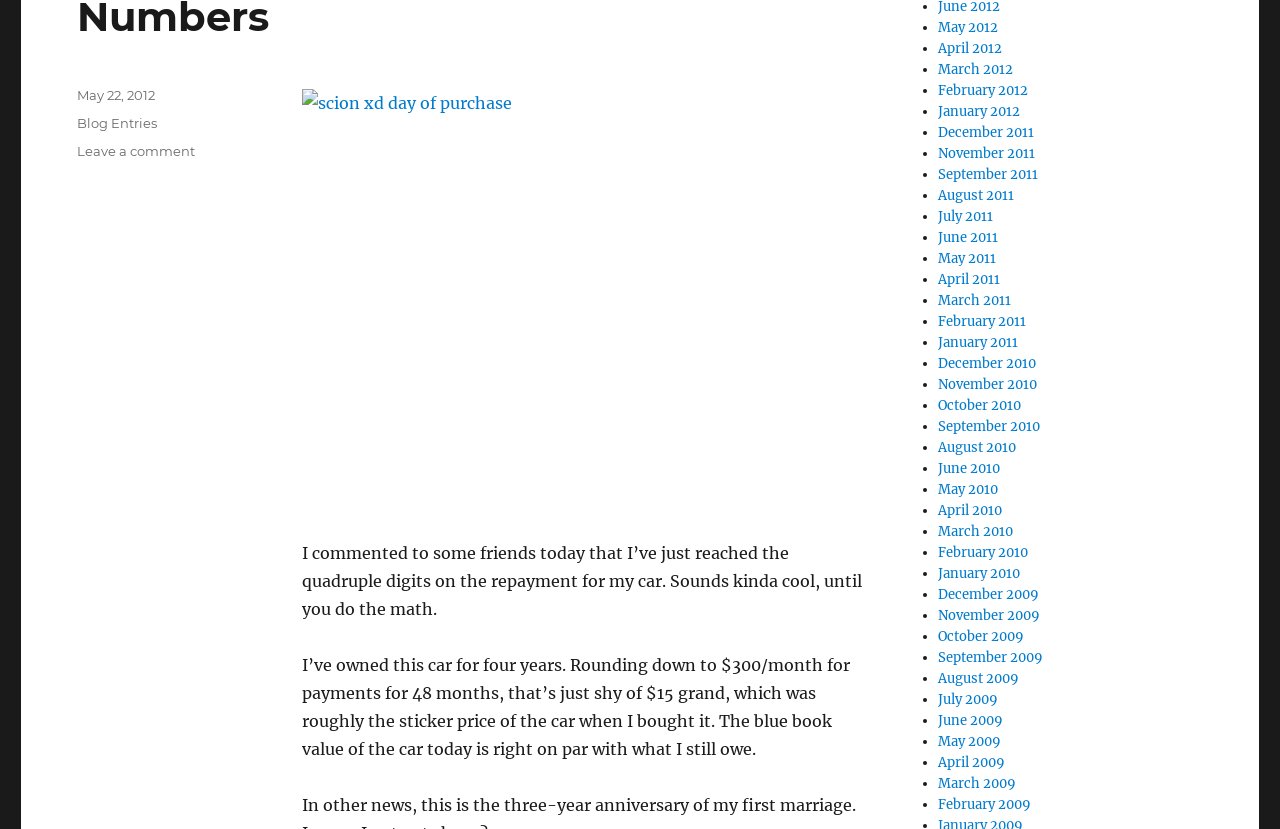Locate the bounding box coordinates of the clickable area to execute the instruction: "Read the blog post about car repayment". Provide the coordinates as four float numbers between 0 and 1, represented as [left, top, right, bottom].

[0.236, 0.655, 0.674, 0.747]